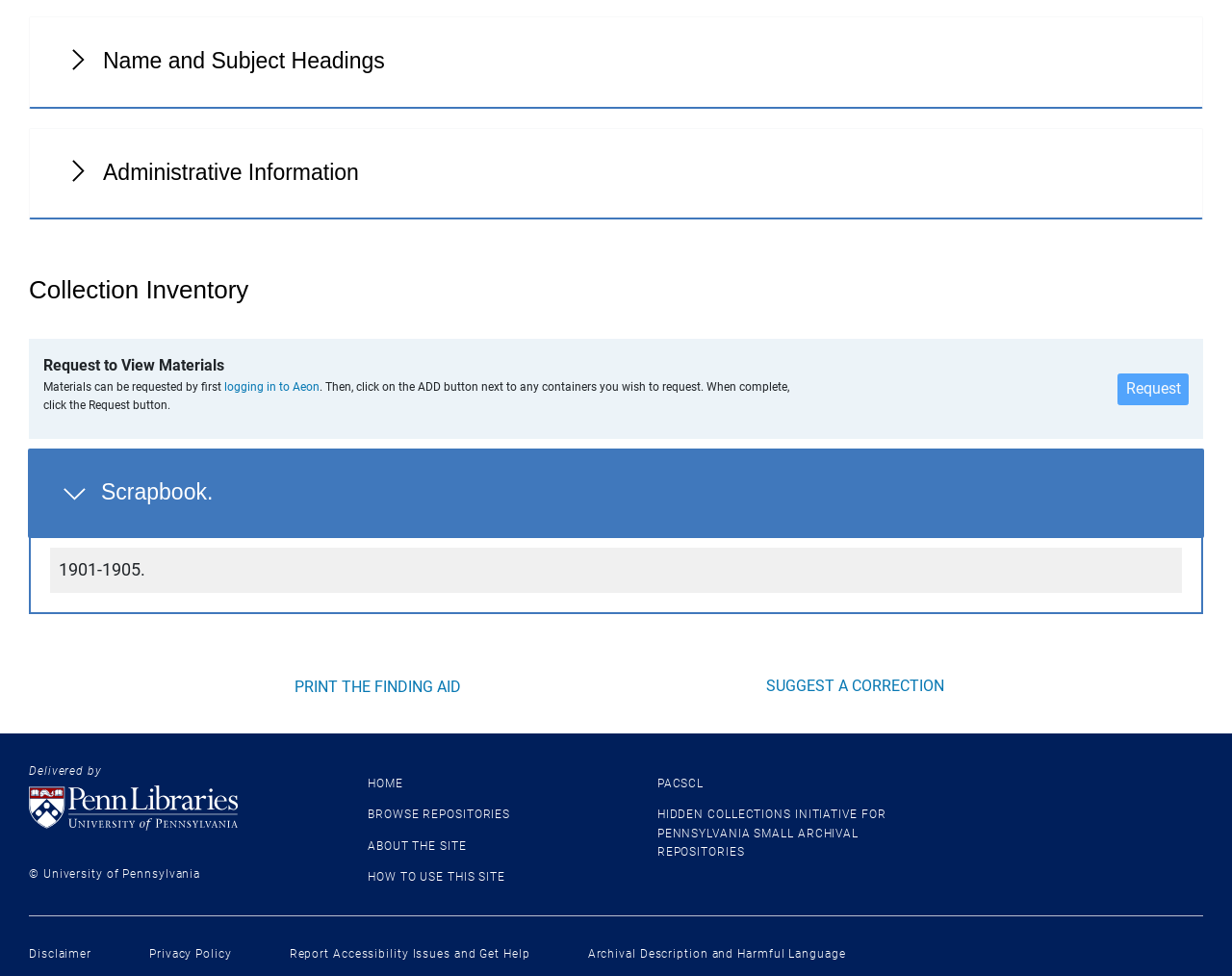What is the name of the university associated with this website?
Using the screenshot, give a one-word or short phrase answer.

University of Pennsylvania